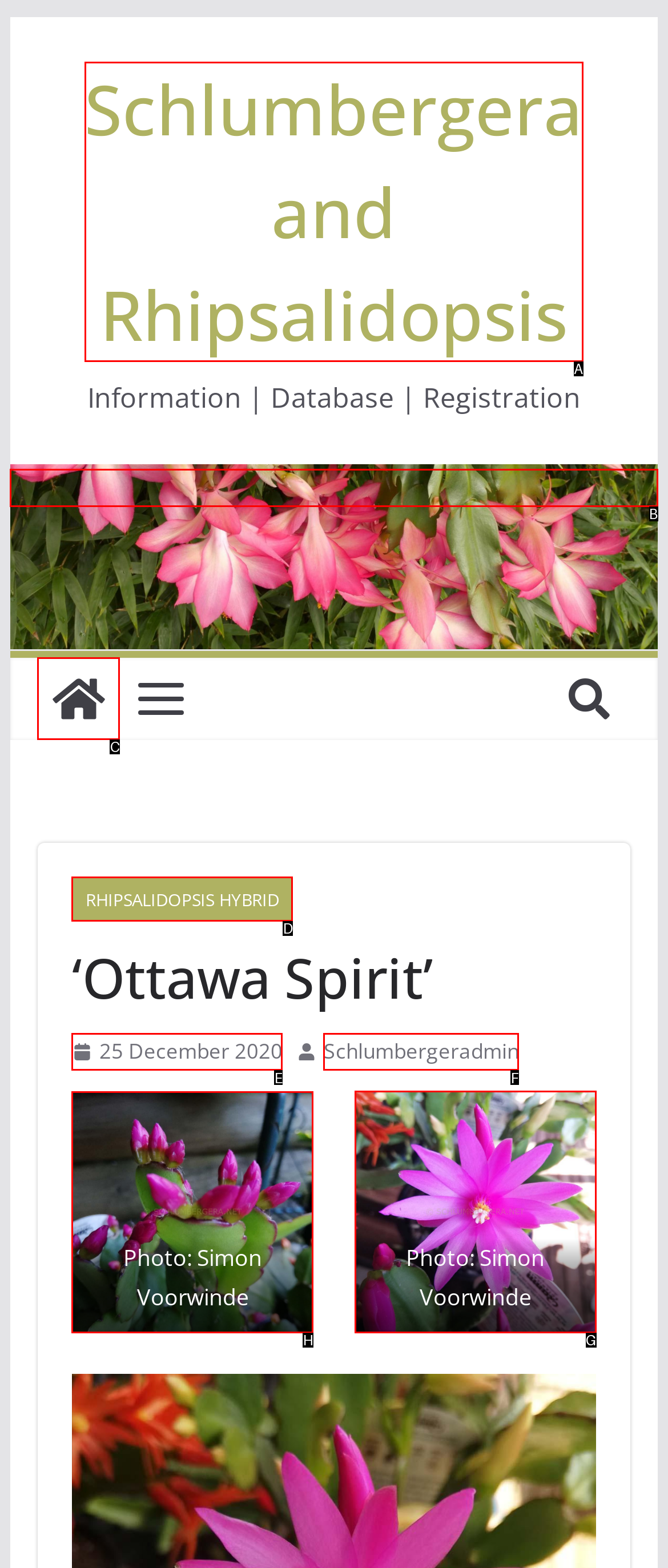Given the task: View 'Rhipsalidopsis 'Ottawa Spirit'' image, tell me which HTML element to click on.
Answer with the letter of the correct option from the given choices.

H